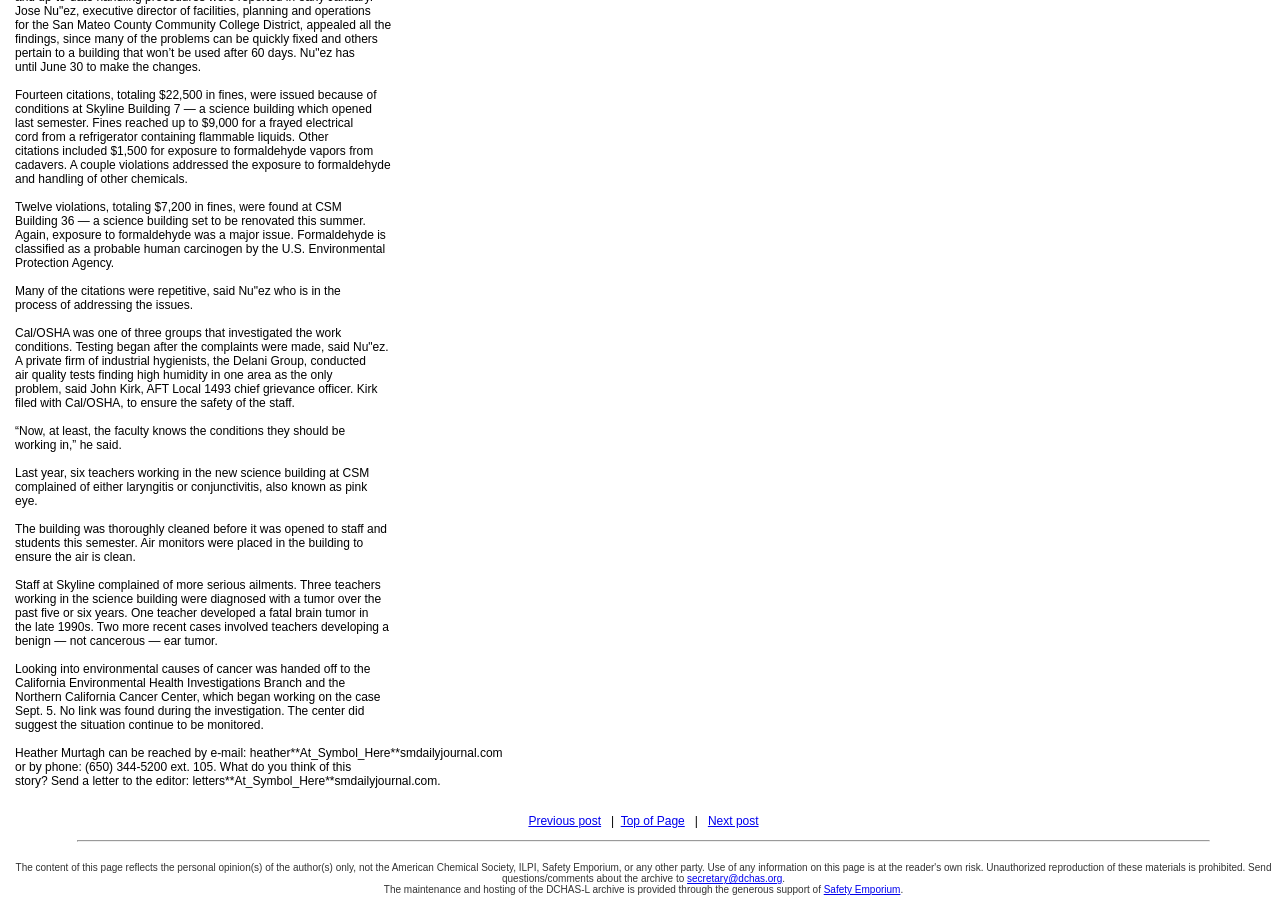Locate the bounding box coordinates of the UI element described by: "Next post". The bounding box coordinates should consist of four float numbers between 0 and 1, i.e., [left, top, right, bottom].

[0.553, 0.901, 0.593, 0.917]